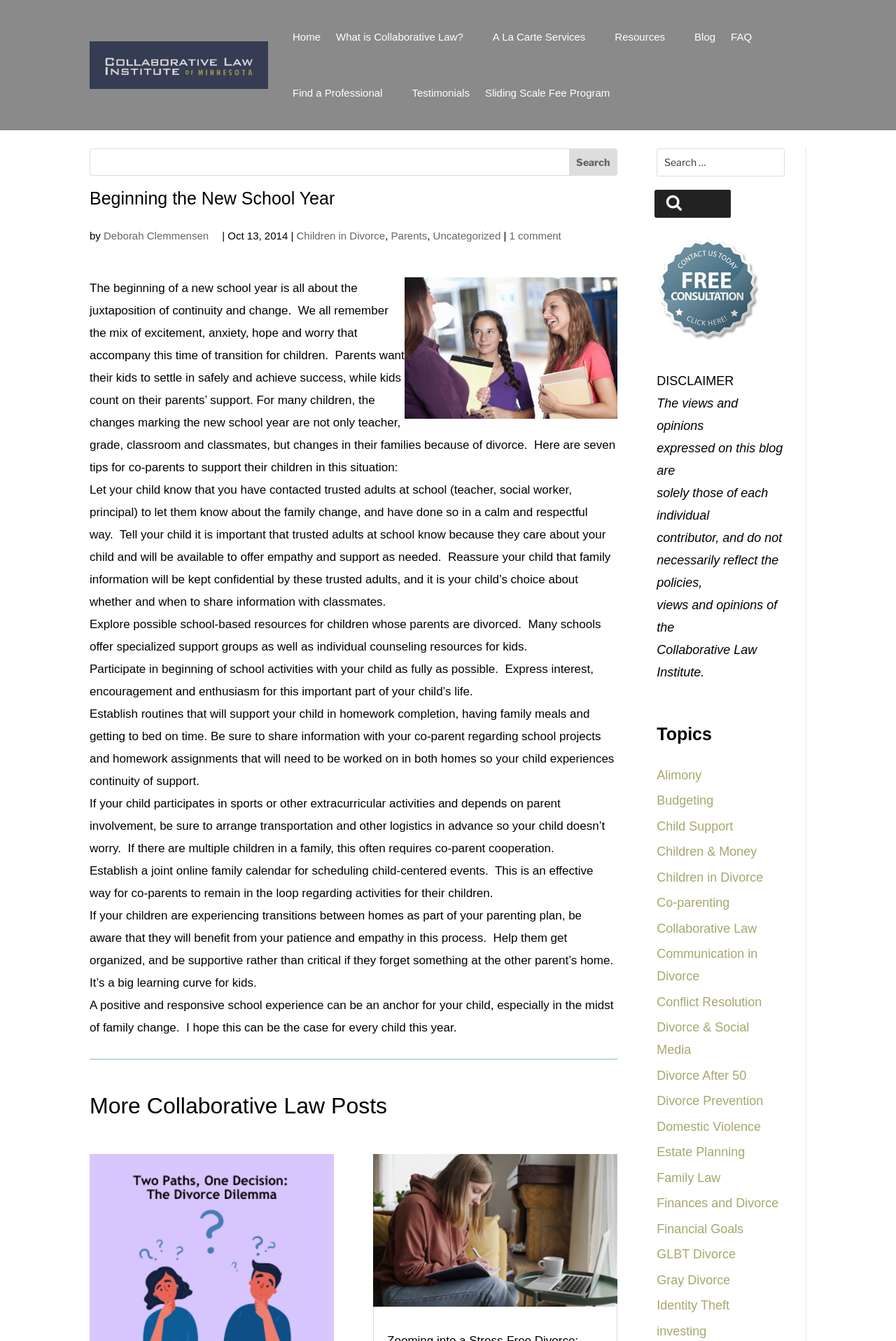Locate the bounding box coordinates of the element I should click to achieve the following instruction: "Learn about children in divorce".

[0.331, 0.171, 0.43, 0.185]